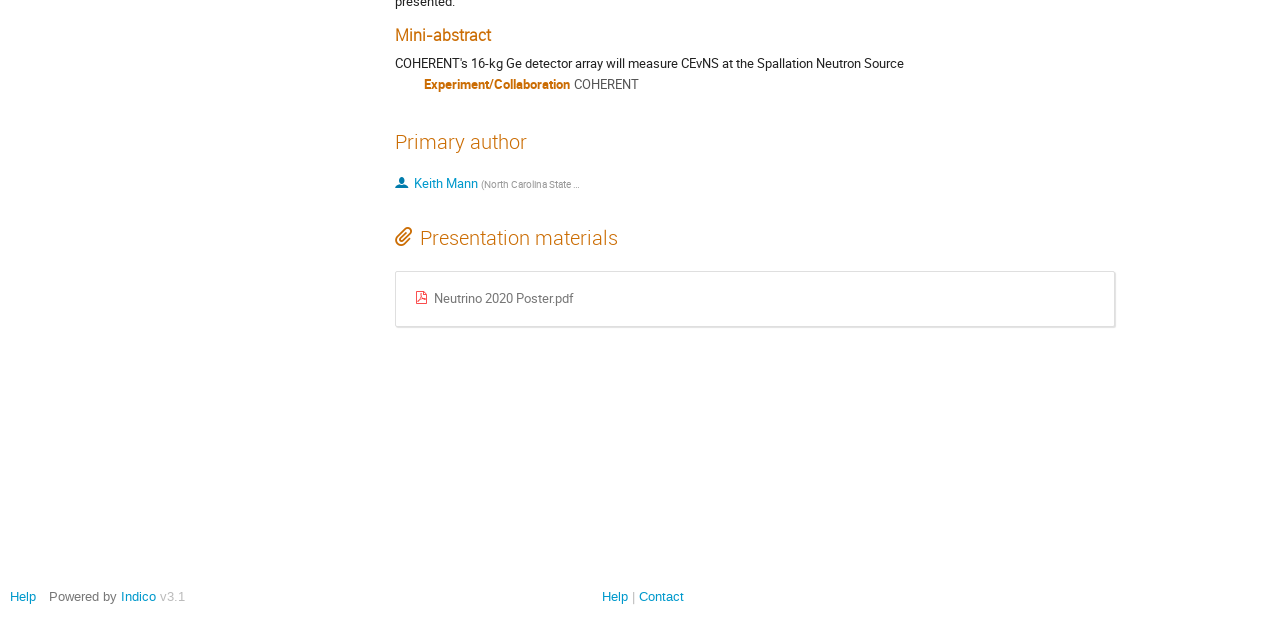Provide the bounding box coordinates of the HTML element described as: "Jeep Renegade Cold Weather Mods". The bounding box coordinates should be four float numbers between 0 and 1, i.e., [left, top, right, bottom].

None